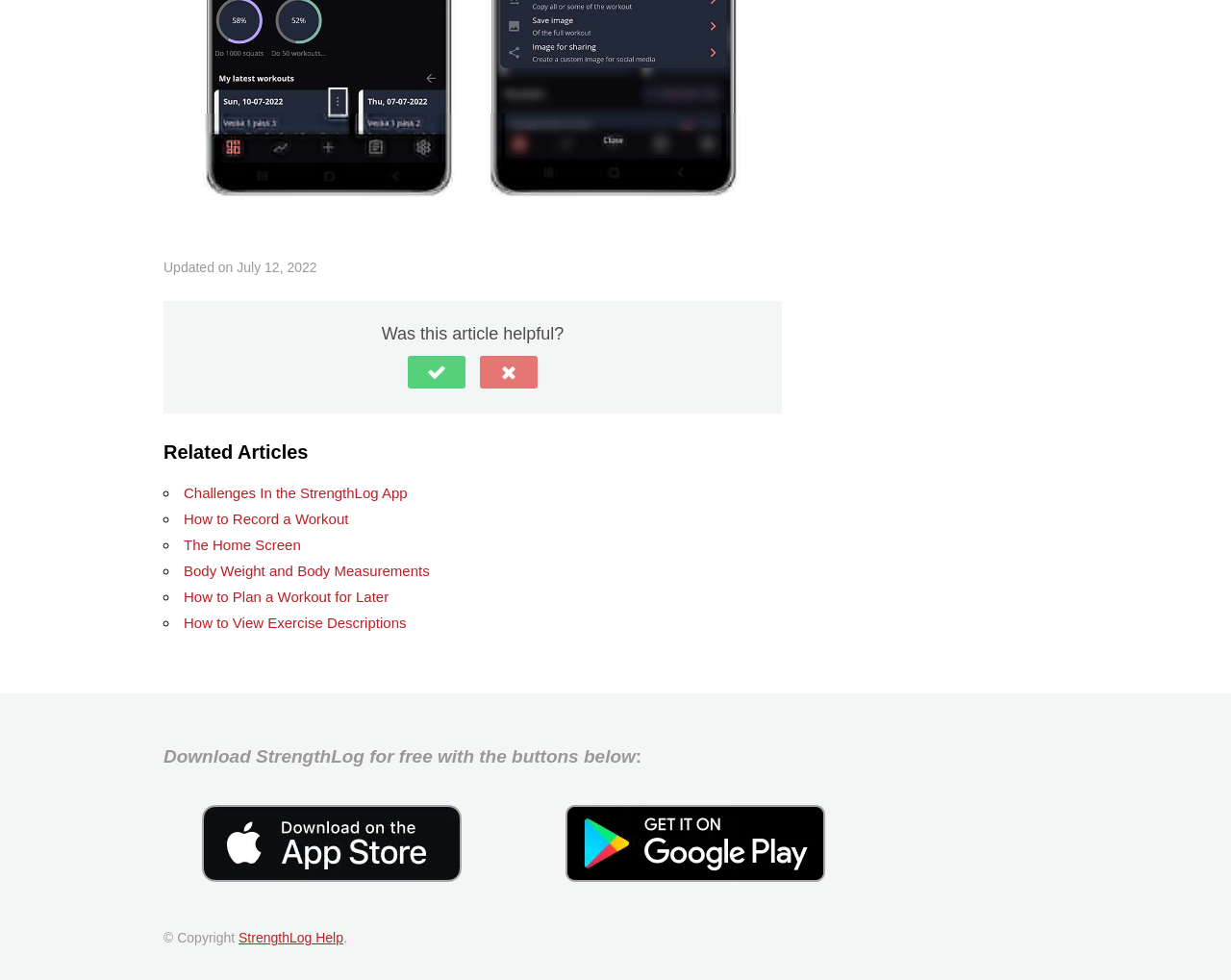How many related articles are listed?
Please respond to the question with a detailed and thorough explanation.

The webpage lists related articles under the heading 'Related Articles', and there are 5 links provided, each representing a different article.